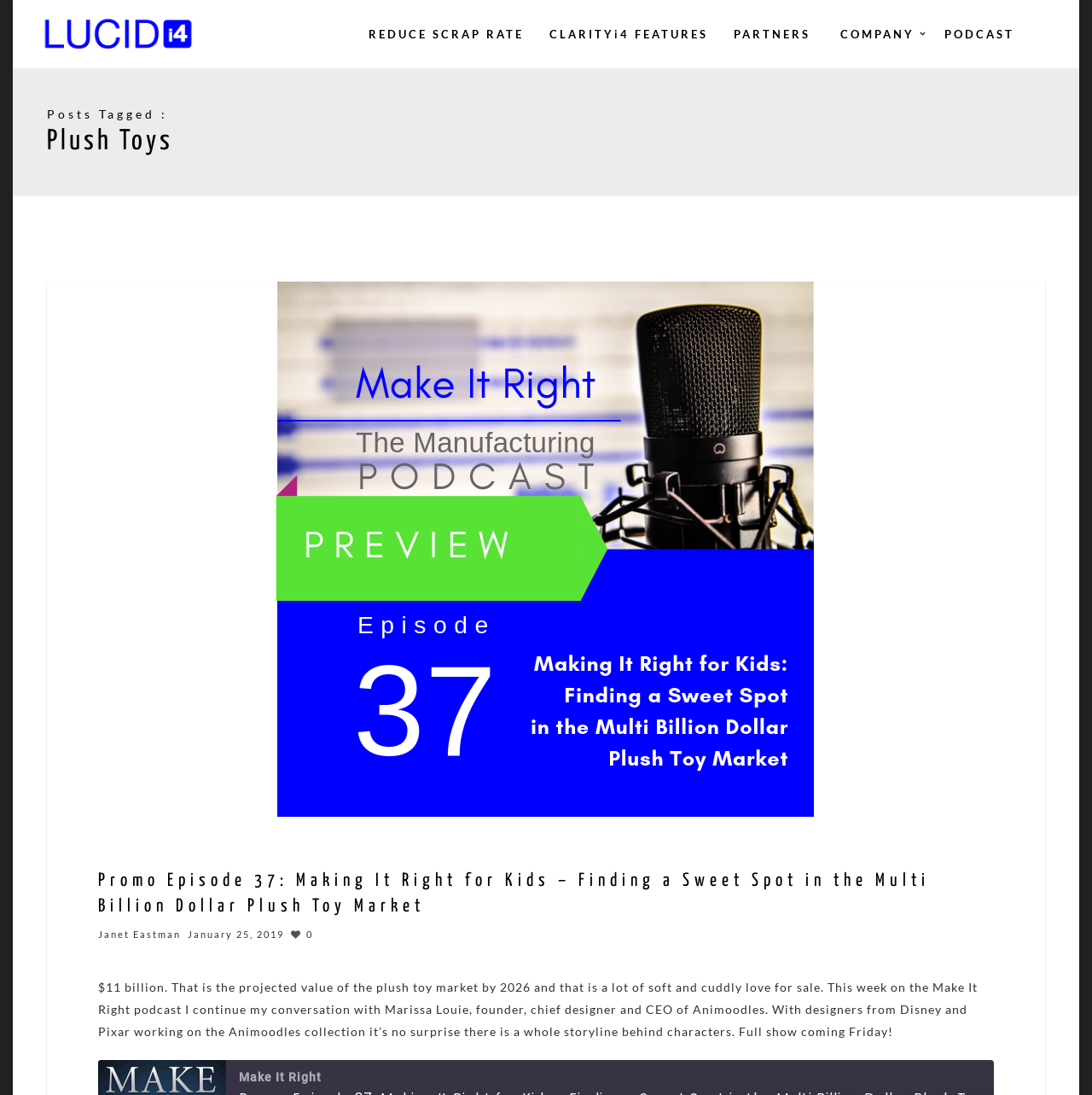Provide the bounding box coordinates for the area that should be clicked to complete the instruction: "visit LUCIDi4 homepage".

[0.035, 0.031, 0.181, 0.07]